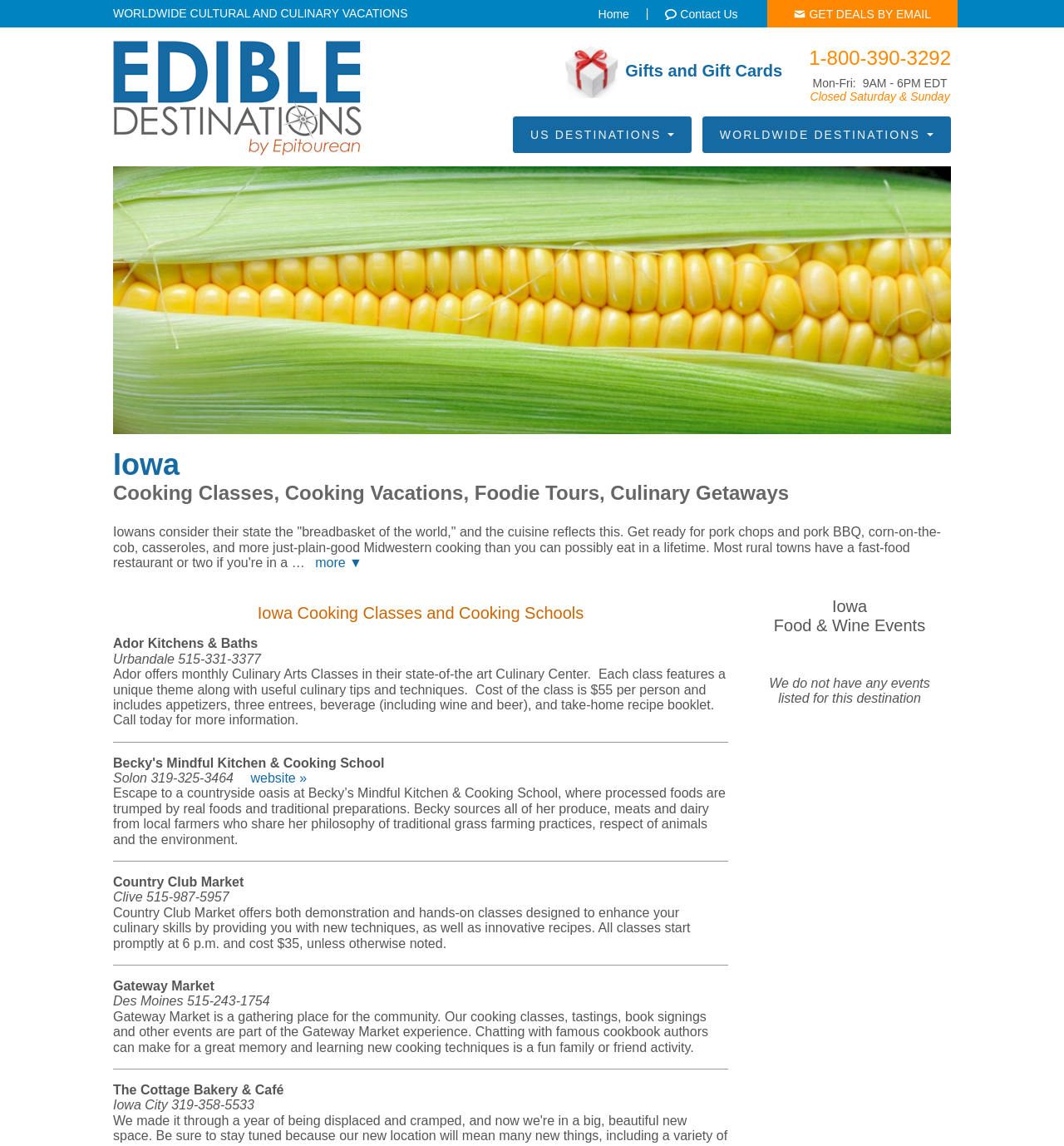What is the name of the cooking school in Urbandale? From the image, respond with a single word or brief phrase.

Ador Kitchens & Baths